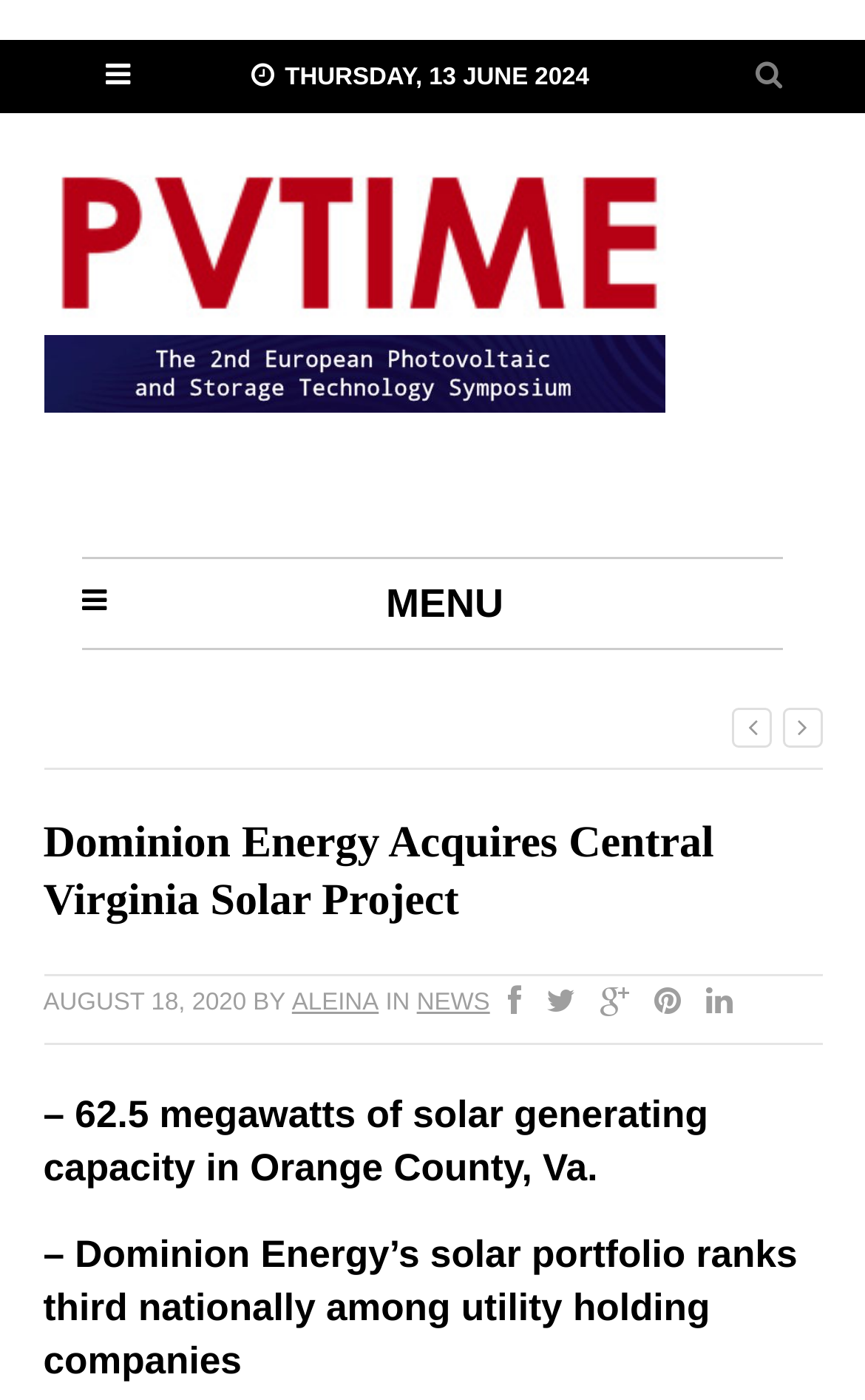Identify the bounding box coordinates of the specific part of the webpage to click to complete this instruction: "Click the share button".

[0.566, 0.706, 0.602, 0.728]